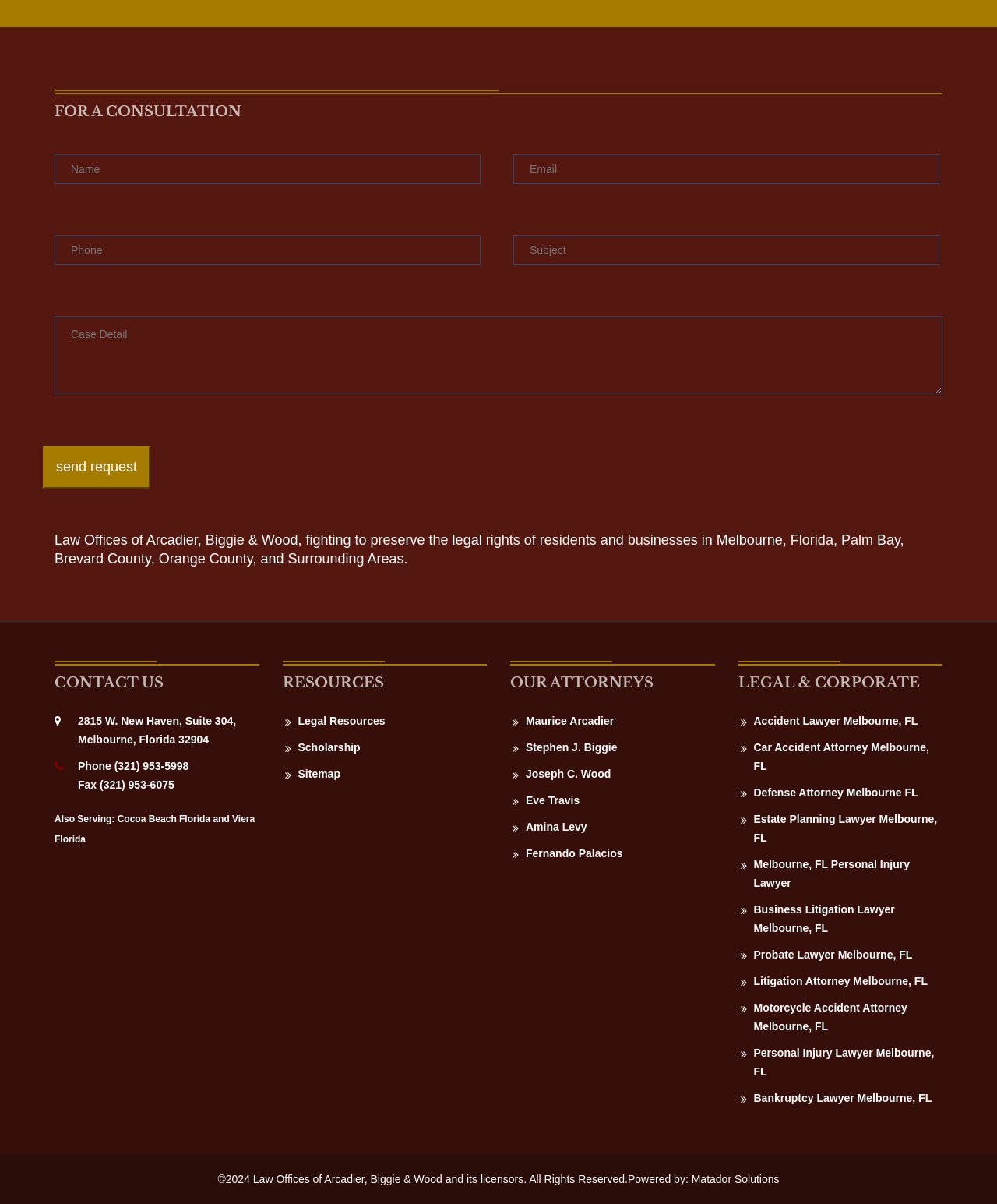Please determine the bounding box coordinates of the element to click on in order to accomplish the following task: "Contact the office using the phone number". Ensure the coordinates are four float numbers ranging from 0 to 1, i.e., [left, top, right, bottom].

[0.078, 0.631, 0.189, 0.642]